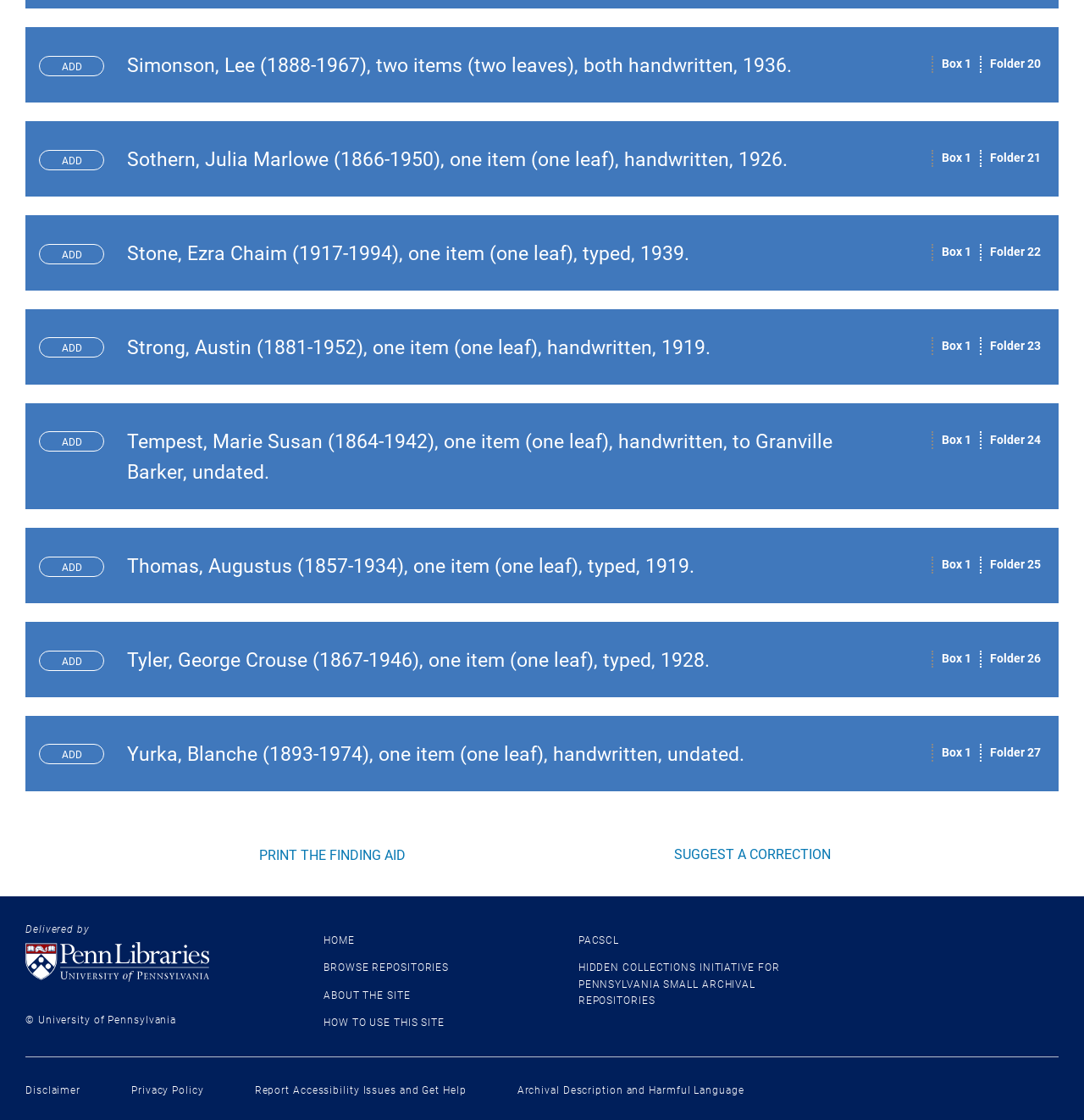Answer the following inquiry with a single word or phrase:
How many checkboxes are there on the webpage?

10